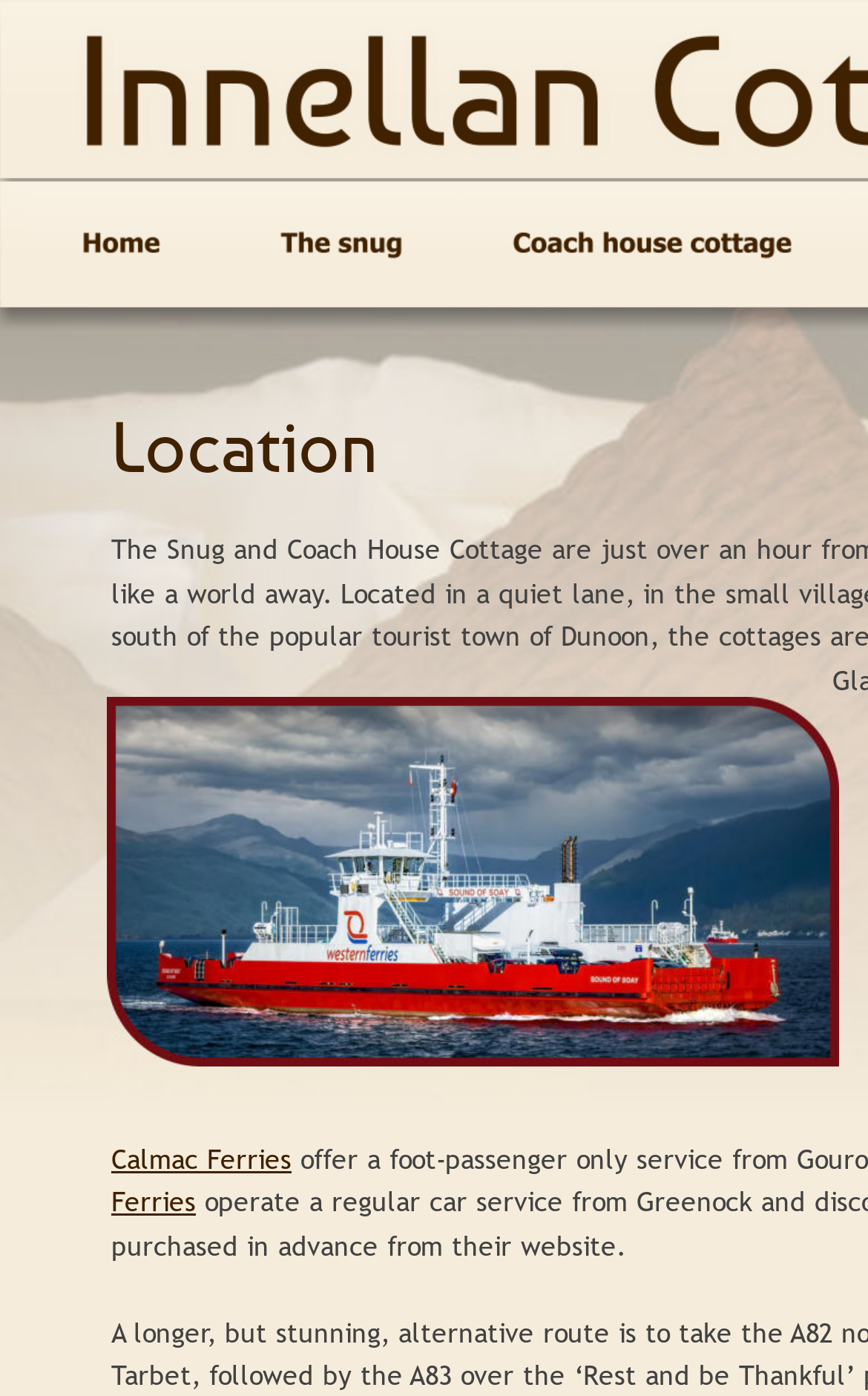Use a single word or phrase to answer the question: 
What is the name of the cottage on the left?

The Snug